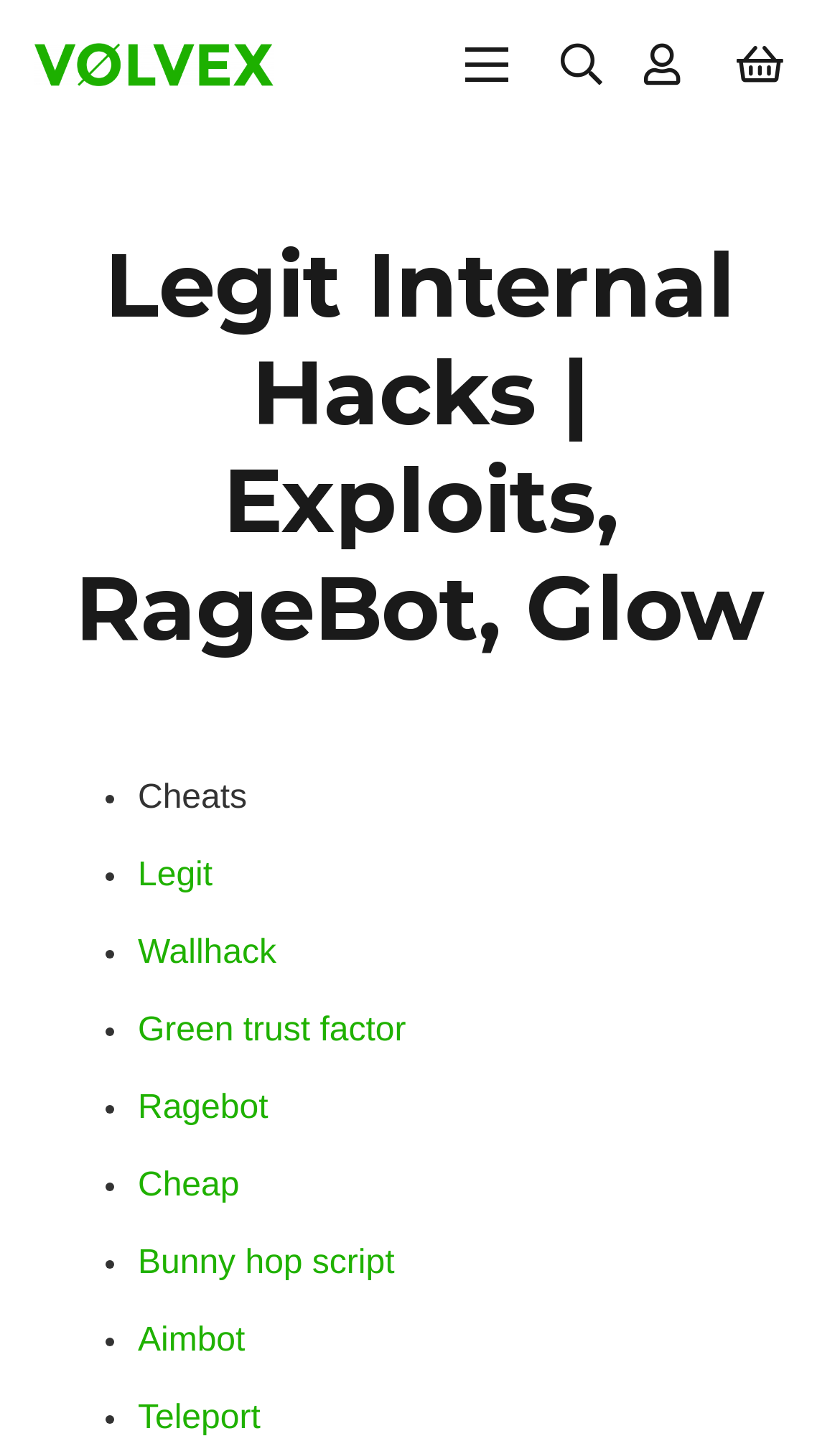Locate the bounding box coordinates of the element's region that should be clicked to carry out the following instruction: "Click the Search button". The coordinates need to be four float numbers between 0 and 1, i.e., [left, top, right, bottom].

[0.638, 0.0, 0.746, 0.09]